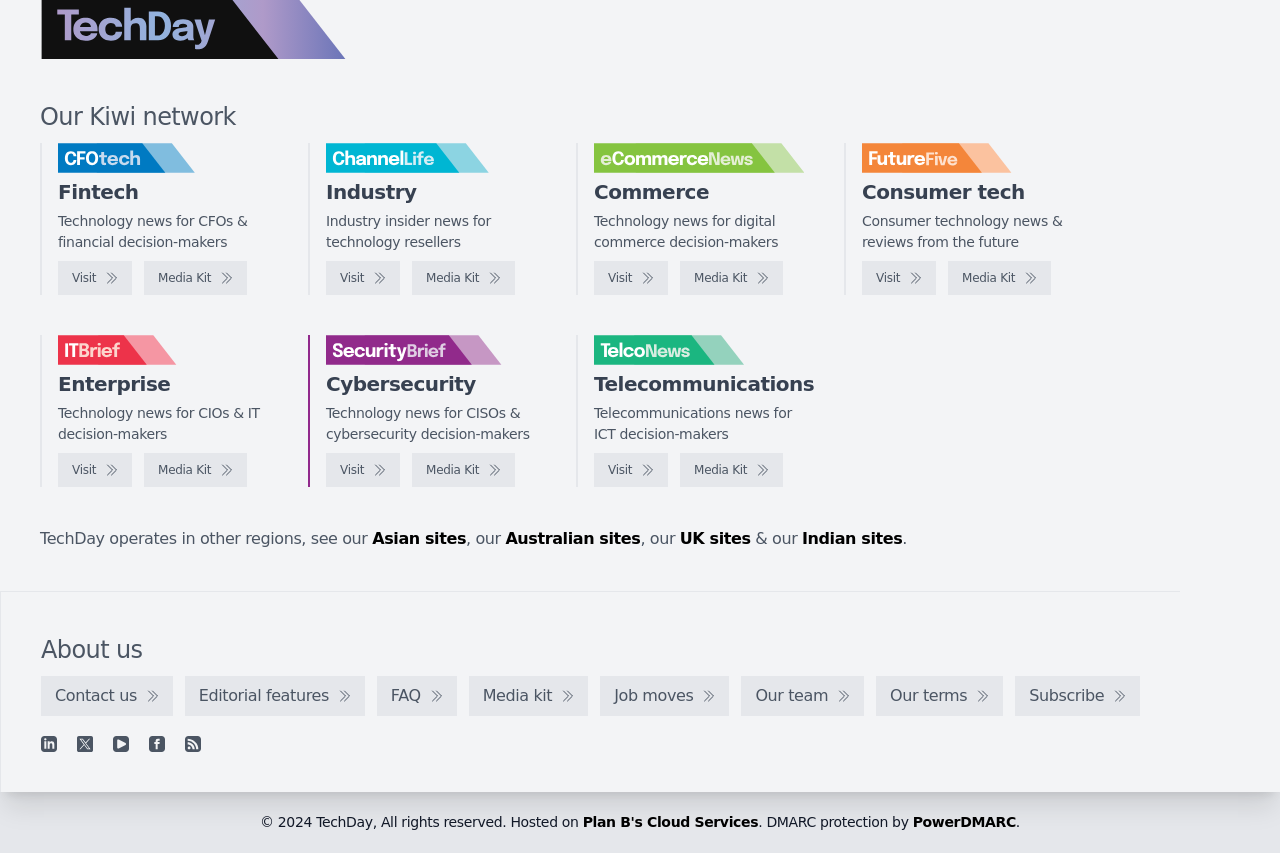How many regions does TechDay operate in?
Look at the image and respond with a single word or a short phrase.

Multiple